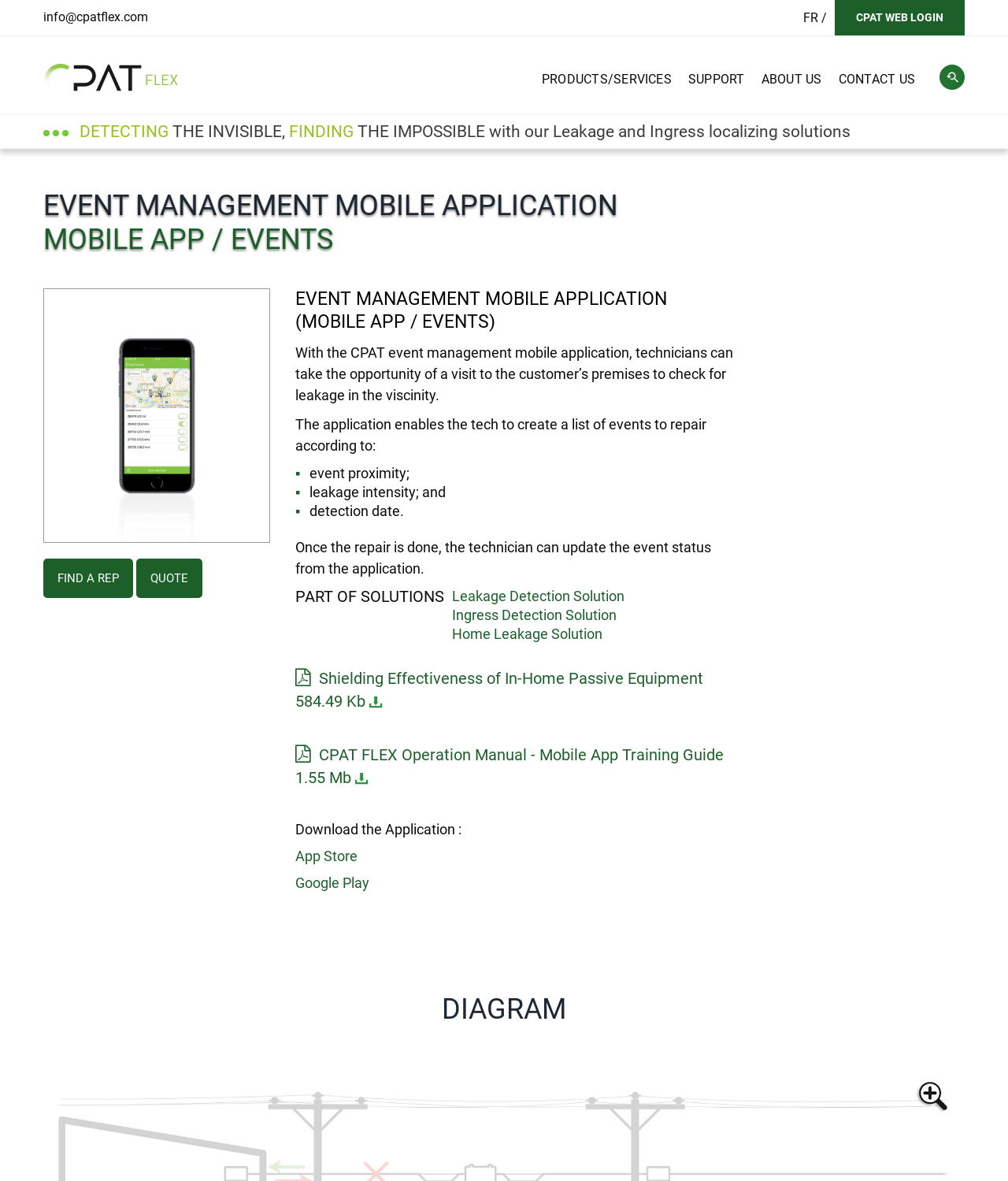Provide the bounding box coordinates of the HTML element described by the text: "About Us".

[0.755, 0.037, 0.832, 0.077]